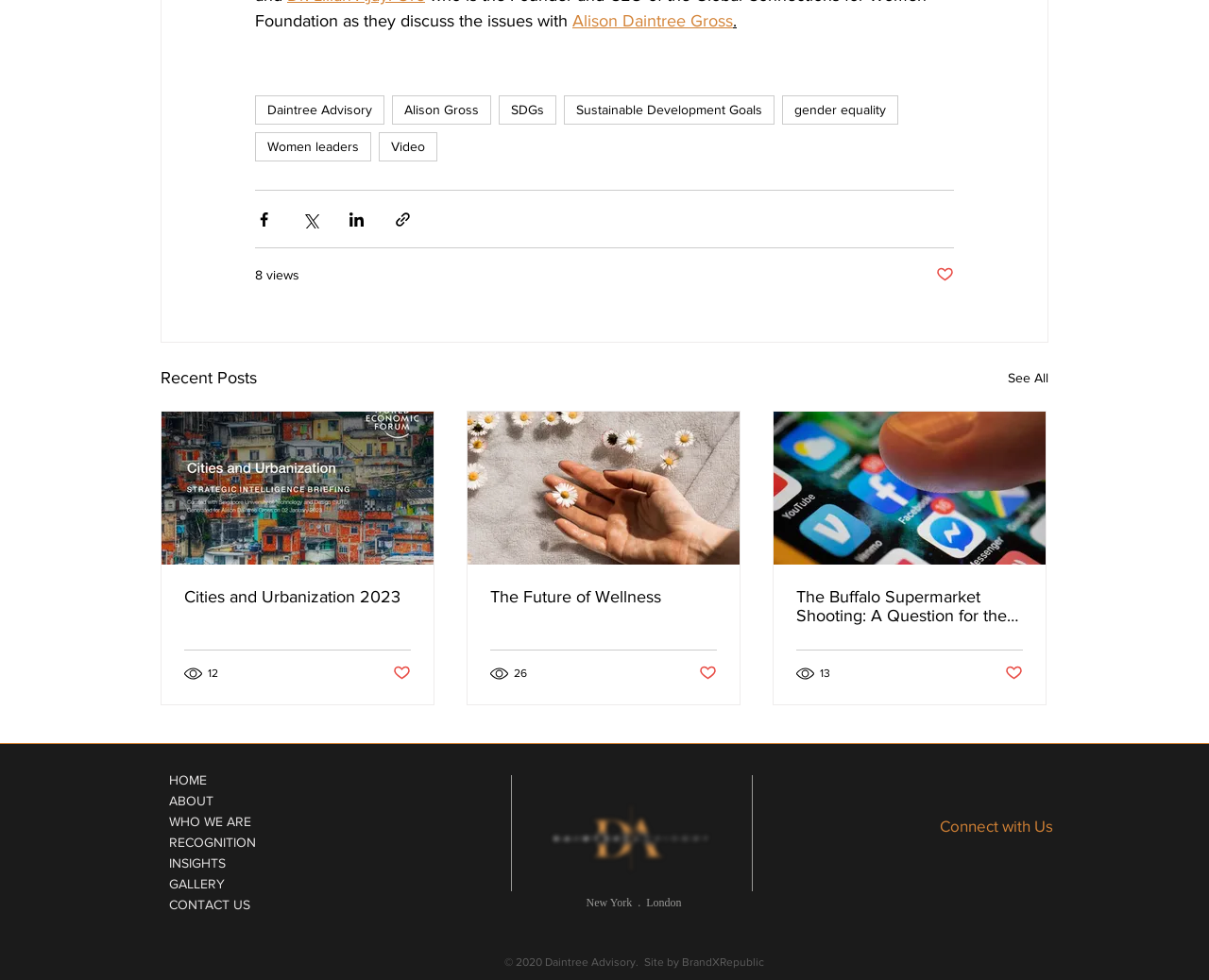Reply to the question with a single word or phrase:
What is the name of the company mentioned at the bottom?

Daintree Advisory